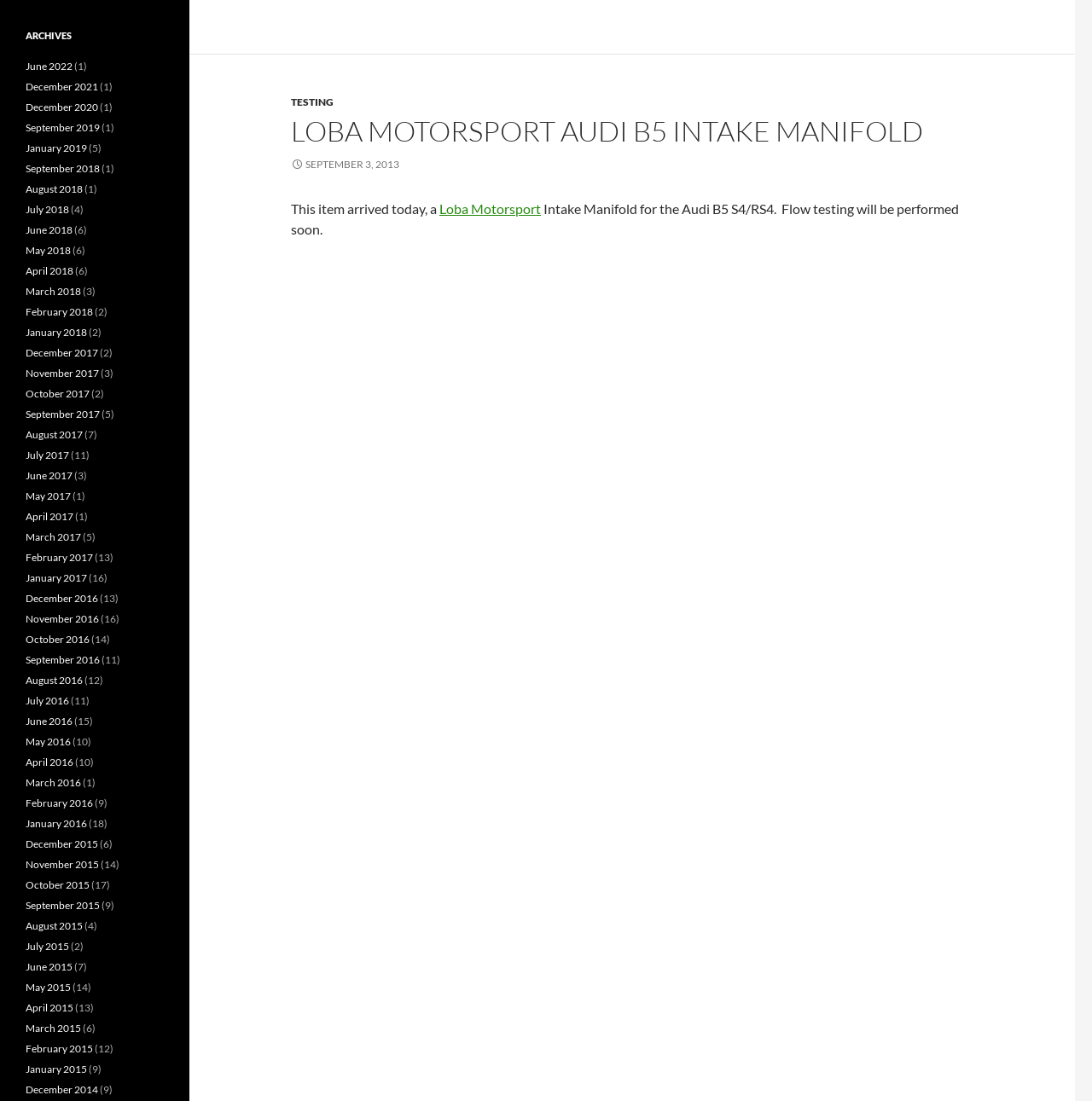Determine the bounding box coordinates of the section I need to click to execute the following instruction: "Read the LABEL BLOG". Provide the coordinates as four float numbers between 0 and 1, i.e., [left, top, right, bottom].

None